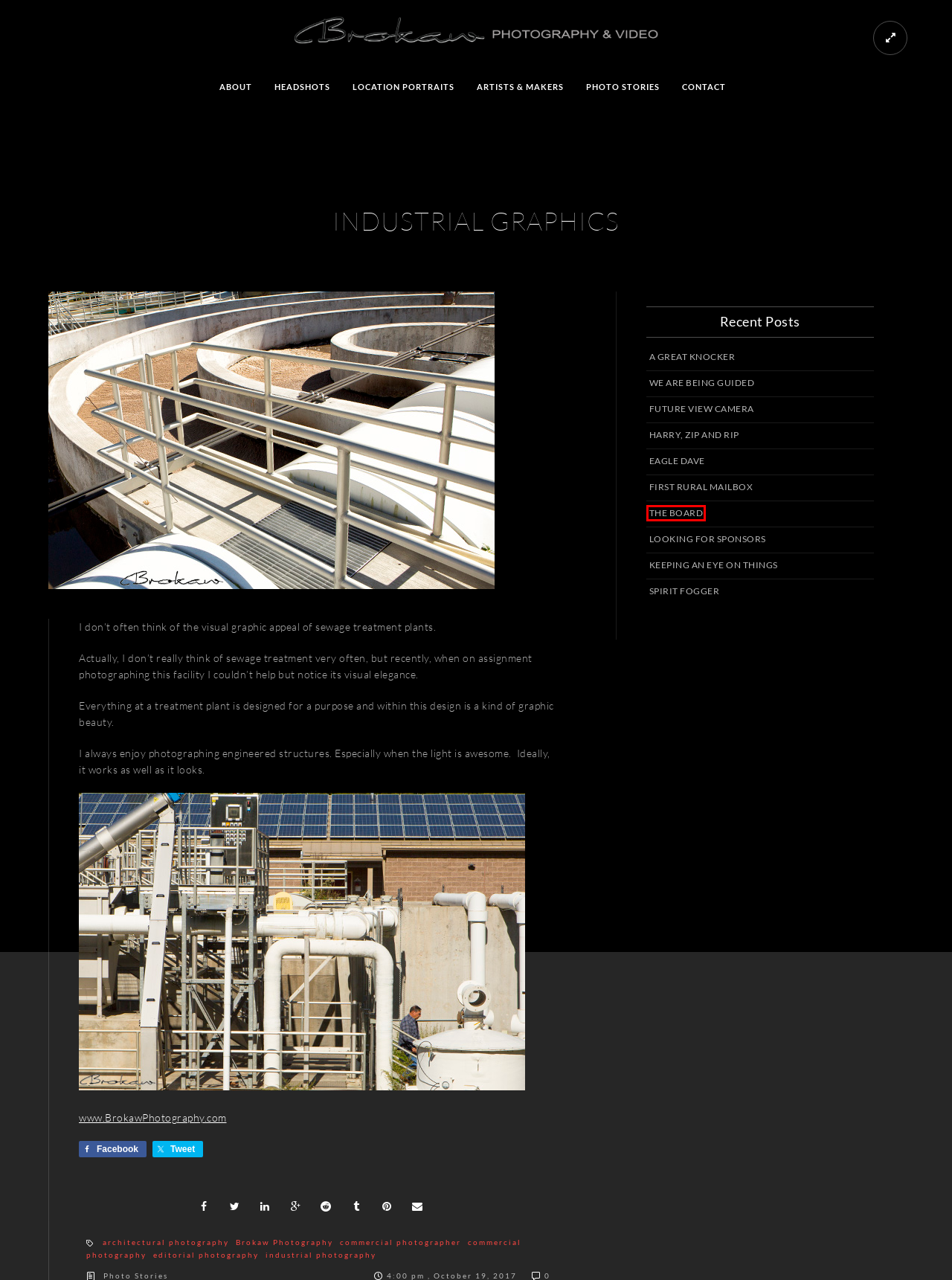Look at the screenshot of a webpage where a red bounding box surrounds a UI element. Your task is to select the best-matching webpage description for the new webpage after you click the element within the bounding box. The available options are:
A. EAGLE DAVE – Brokaw Photography
B. Contact – Brokaw Photography
C. About – Brokaw Photography
D. WE ARE BEING GUIDED – Brokaw Photography
E. THE BOARD – Brokaw Photography
F. commercial photographer – Brokaw Photography
G. HEADSHOTS – Brokaw Photography
H. industrial photography – Brokaw Photography

E